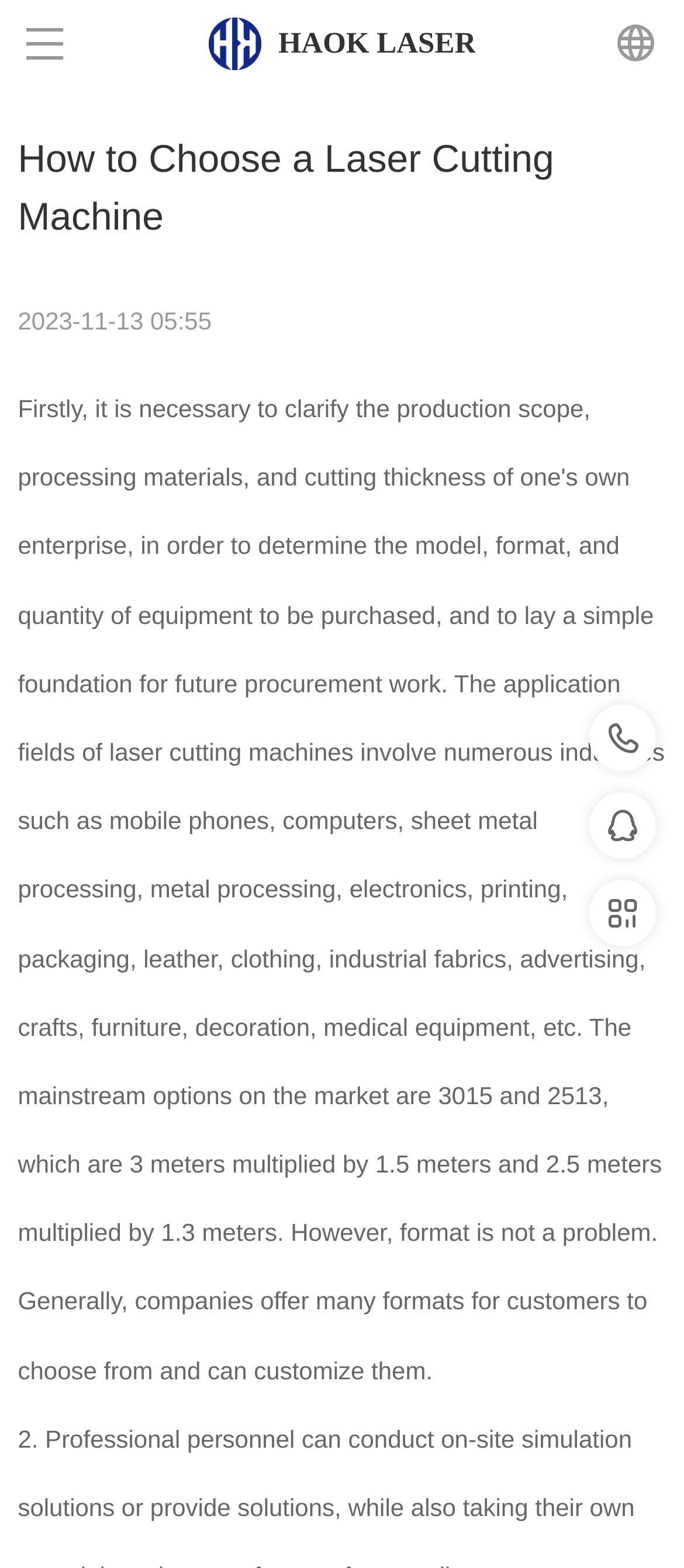Refer to the screenshot and answer the following question in detail:
What is the main topic of this webpage?

The main topic of this webpage is 'How to Choose a Laser Cutting Machine' as indicated by the heading element, which suggests that the webpage is providing guidance or information on selecting a suitable laser cutting machine.